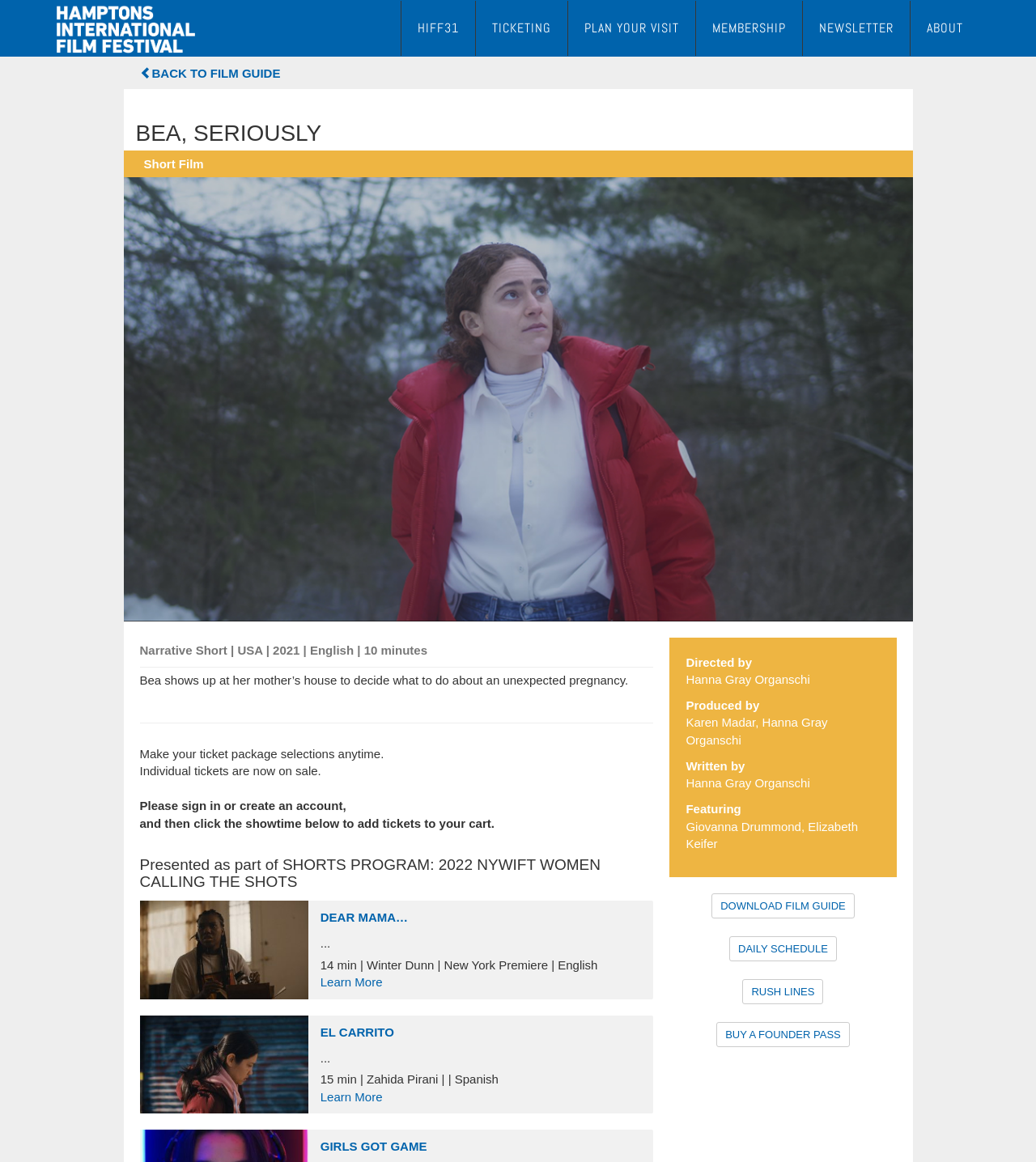Offer a comprehensive description of the webpage’s content and structure.

The webpage appears to be related to the Hamptons Film Festival, with a prominent link to the festival's name at the top left corner. Below this link, there is a row of navigation links, including "HIFF31", "TICKETING", "PLAN YOUR VISIT", "MEMBERSHIP", "NEWSLETTER", and "ABOUT", stretching from the left to the right side of the page.

The main content of the page is divided into two sections. On the left side, there is a heading "BEA, SERIOUSLY" followed by a short film description, including the title, genre, duration, and a brief synopsis. Below this, there are several links and text blocks, including a call to action to make ticket package selections and individual ticket sales.

On the right side, there are three film summaries, each with a heading, a link to learn more, and a brief description, including the title, duration, director, and language. The films are "DEAR MAMA…", "EL CARRITO", and "GIRLS GOT GAME".

At the bottom of the page, there are several links, including "DOWNLOAD FILM GUIDE", "DAILY SCHEDULE", "RUSH LINES", and "BUY A FOUNDER PASS", which are likely related to the festival's schedule and ticketing information.